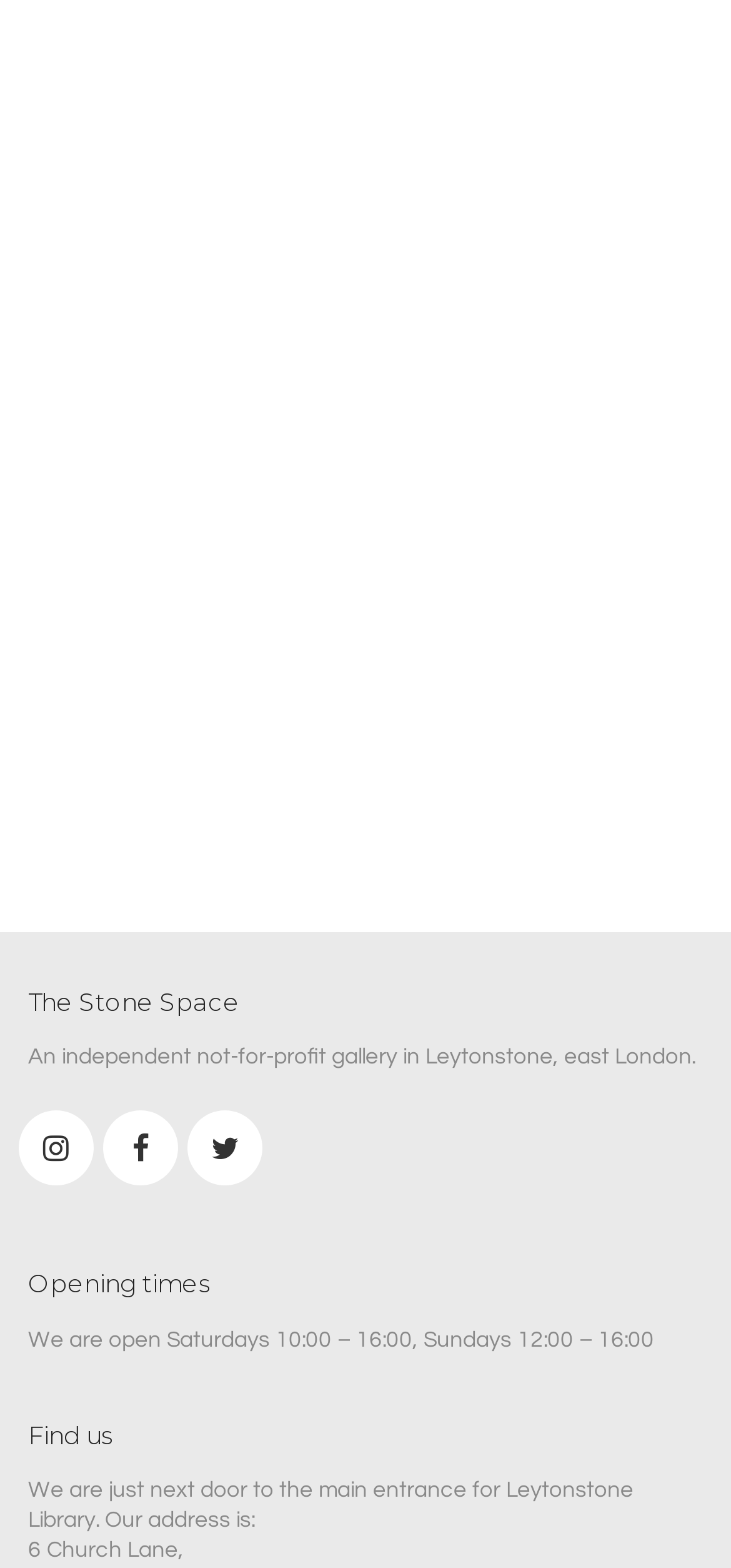Use the details in the image to answer the question thoroughly: 
How many social media links are present on the webpage?

There are three social media links present on the webpage, represented by the icons '', '', and '', which are commonly used to represent social media platforms.